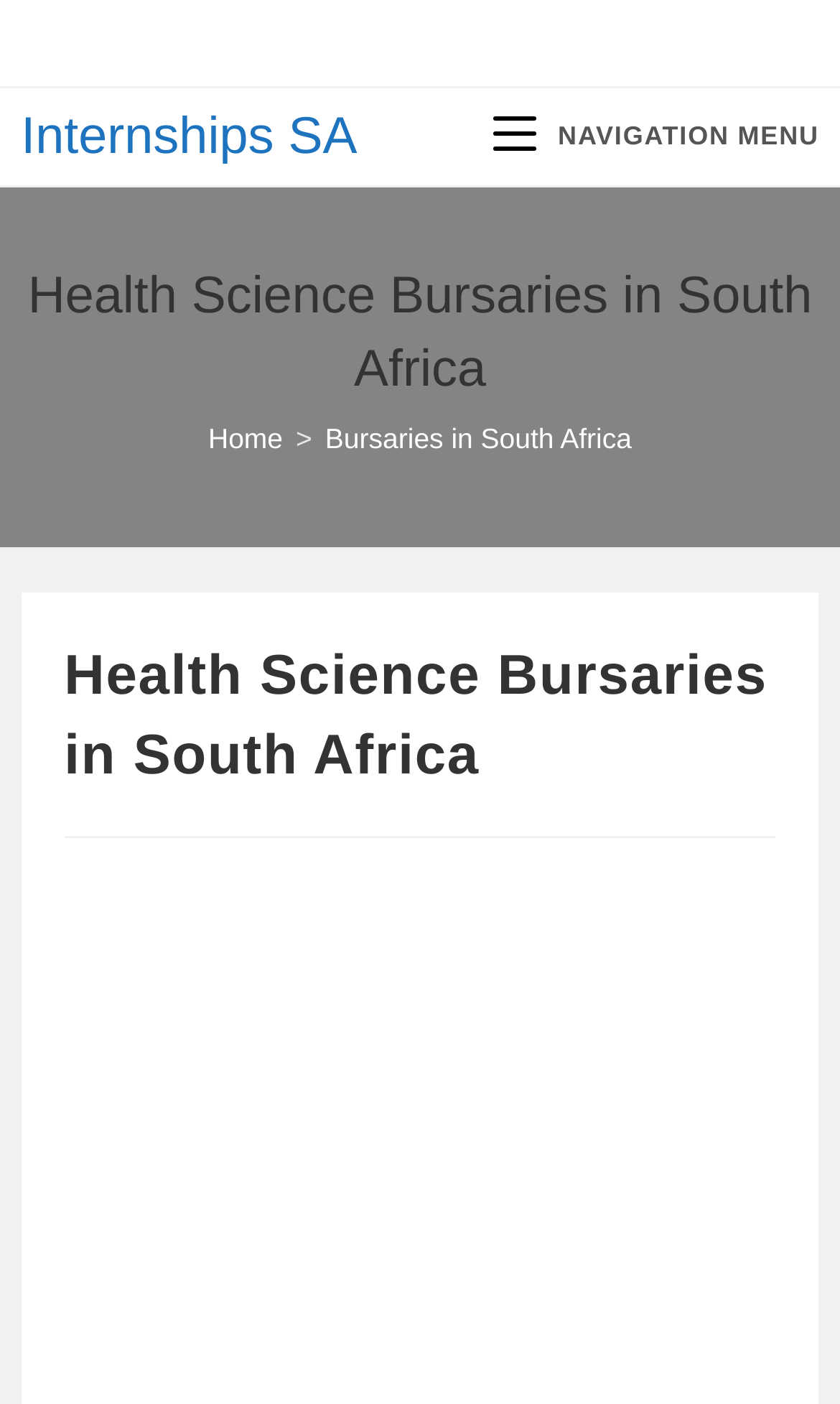Examine the image and give a thorough answer to the following question:
What is the main topic of the webpage?

I determined the answer by analyzing the heading elements on the webpage, which repeatedly mention 'Health Science Bursaries in South Africa', indicating that it is the main topic of the webpage.